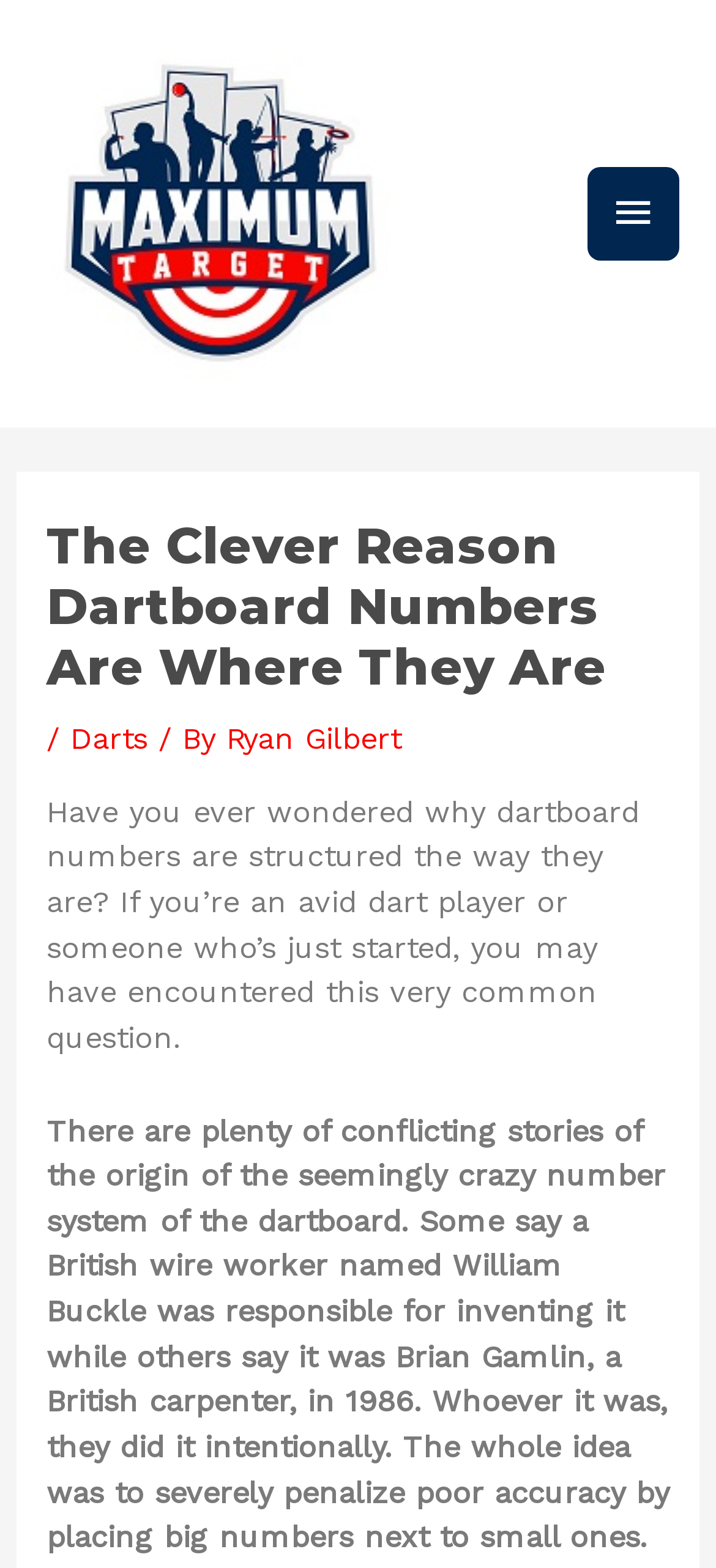What is the name of the website?
Using the information from the image, provide a comprehensive answer to the question.

The name of the website can be found at the top of the webpage, where it says 'Maximum Target' in the link element.